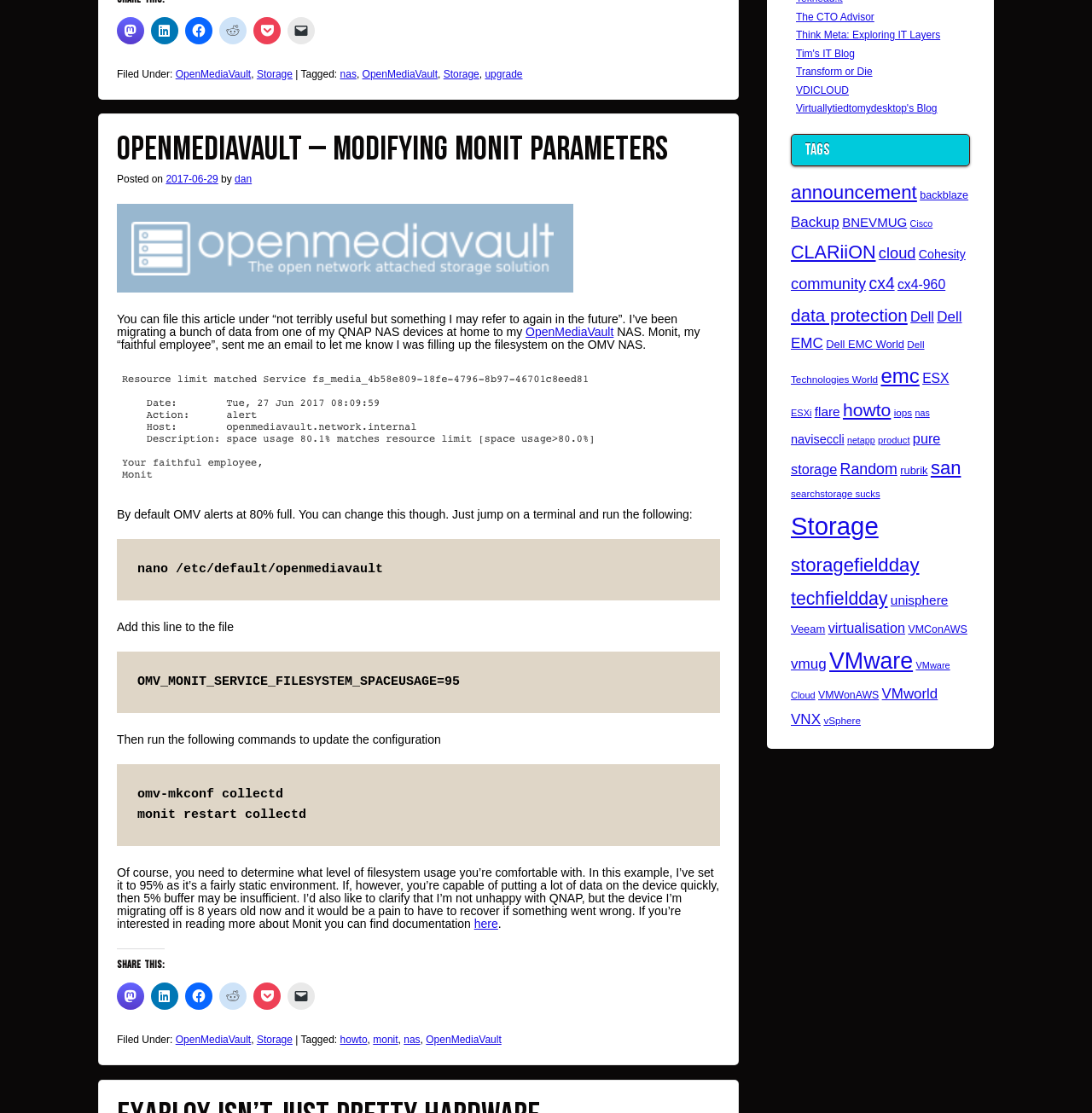Pinpoint the bounding box coordinates for the area that should be clicked to perform the following instruction: "Read about 'Understanding Endometriosis'".

None